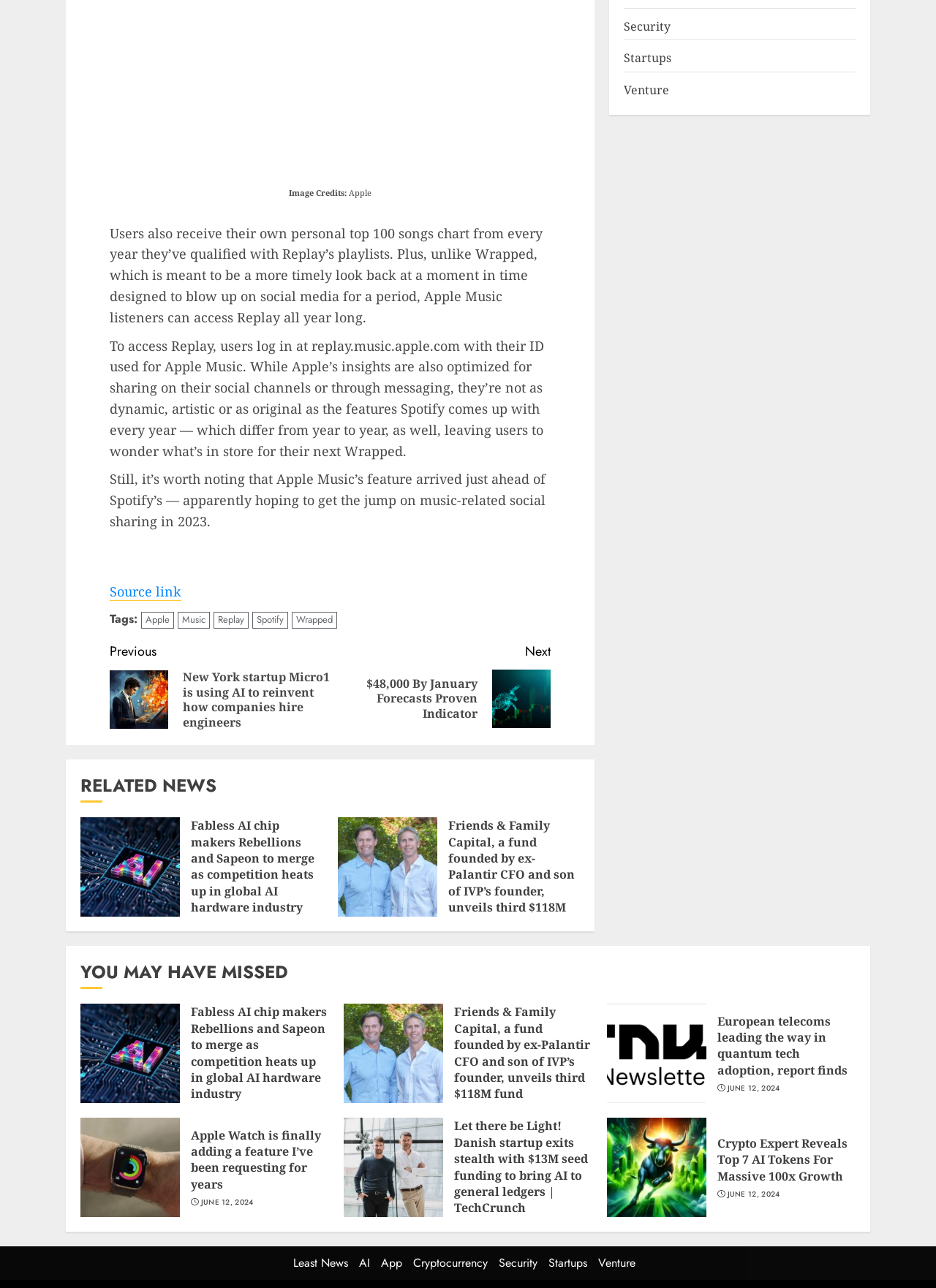Please identify the bounding box coordinates of the element's region that I should click in order to complete the following instruction: "View the 'RELATED NEWS' section". The bounding box coordinates consist of four float numbers between 0 and 1, i.e., [left, top, right, bottom].

[0.086, 0.601, 0.62, 0.623]